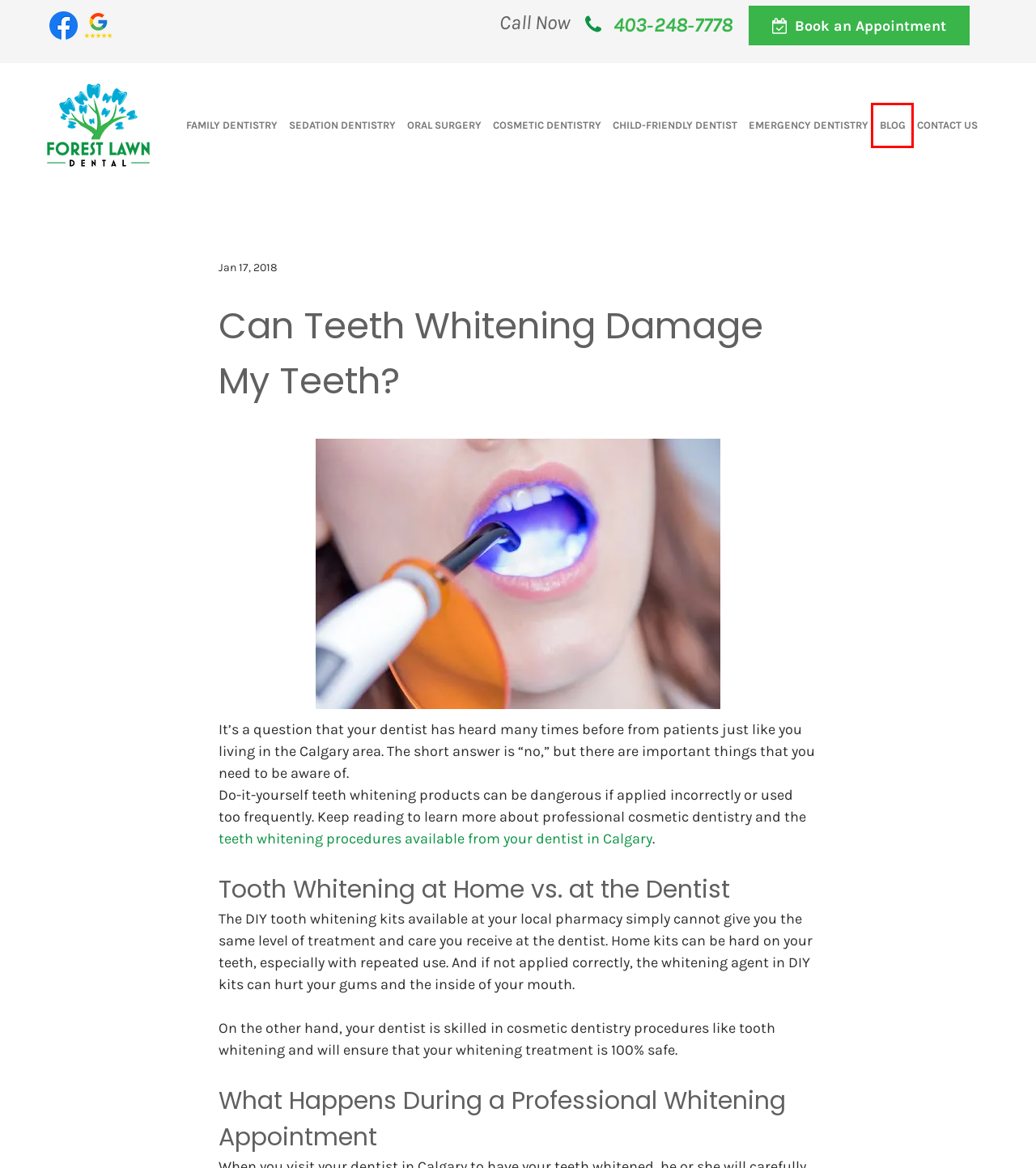Review the screenshot of a webpage that includes a red bounding box. Choose the most suitable webpage description that matches the new webpage after clicking the element within the red bounding box. Here are the candidates:
A. Dental Clinic SE Calgary | Forest Lawn Dental Centre
B. Cosmetic Dentistry SE Calgary | Forest Lawn Dental Centre
C. Oral Surgery SE Calgary & Sedation Services | Forest Lawn Dental Centre
D. Blogs About Oral Health | Forest Lawn Dental Centre
E. Forest Lawn Dental Centre | Dental Pricing
F. Sedation Dentistry SE Calgary | Forest Lawn Dental Centre
G. Emergency Dental Services in SE Calgary | Forest Lawn Dental Centre
H. Child-Friendly Dentist SE Calgary | Forest Lawn Dental Centre

D